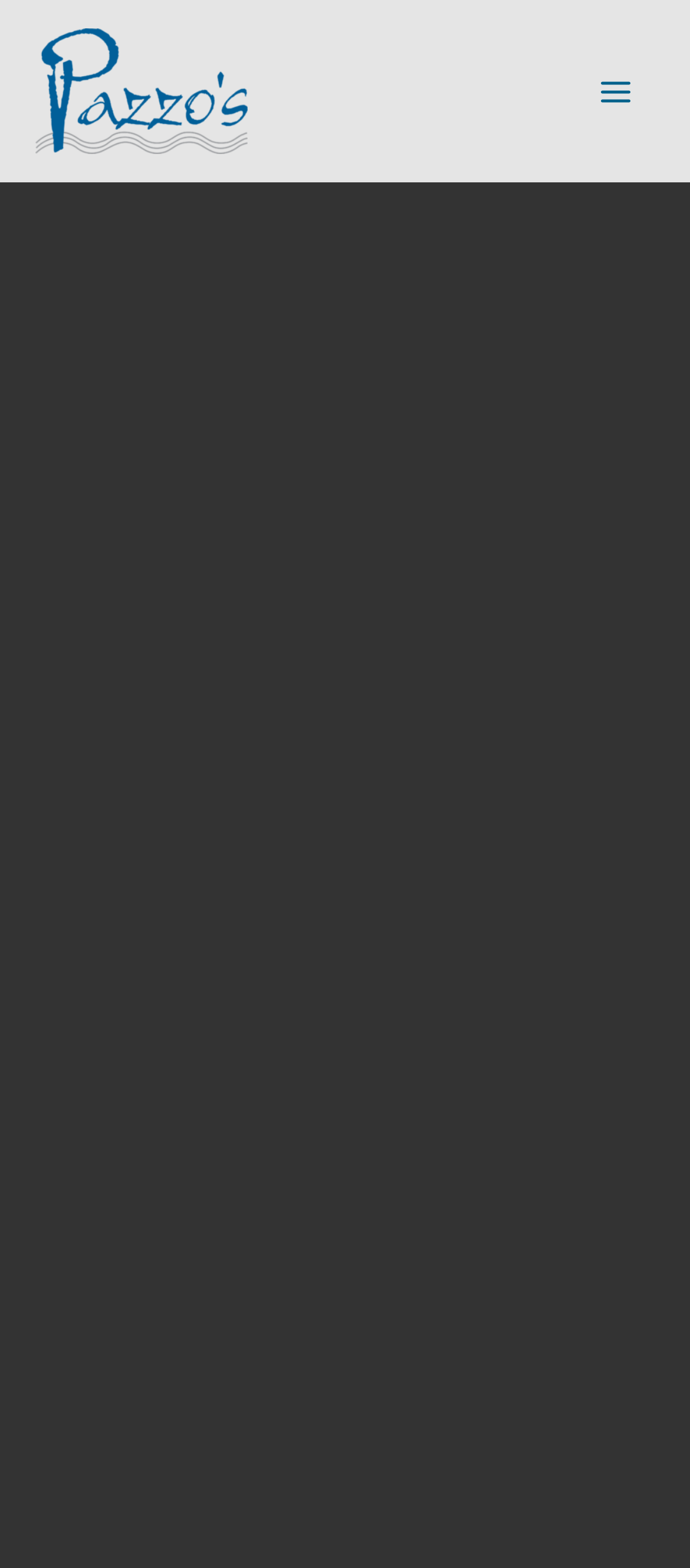Please find and generate the text of the main header of the webpage.

Incomparable Dining and events